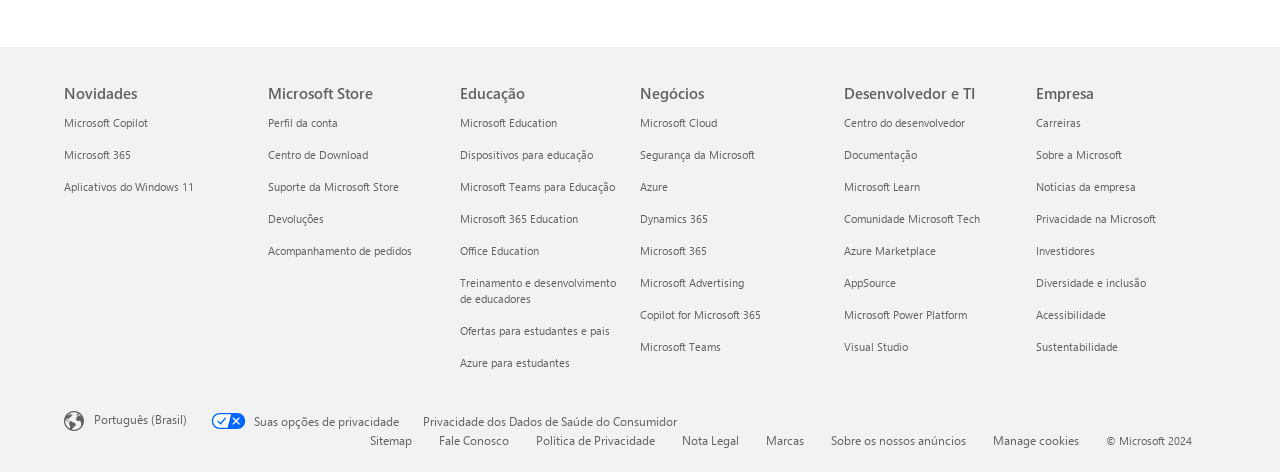Given the element description: "Microsoft Copilot", predict the bounding box coordinates of this UI element. The coordinates must be four float numbers between 0 and 1, given as [left, top, right, bottom].

[0.05, 0.244, 0.116, 0.275]